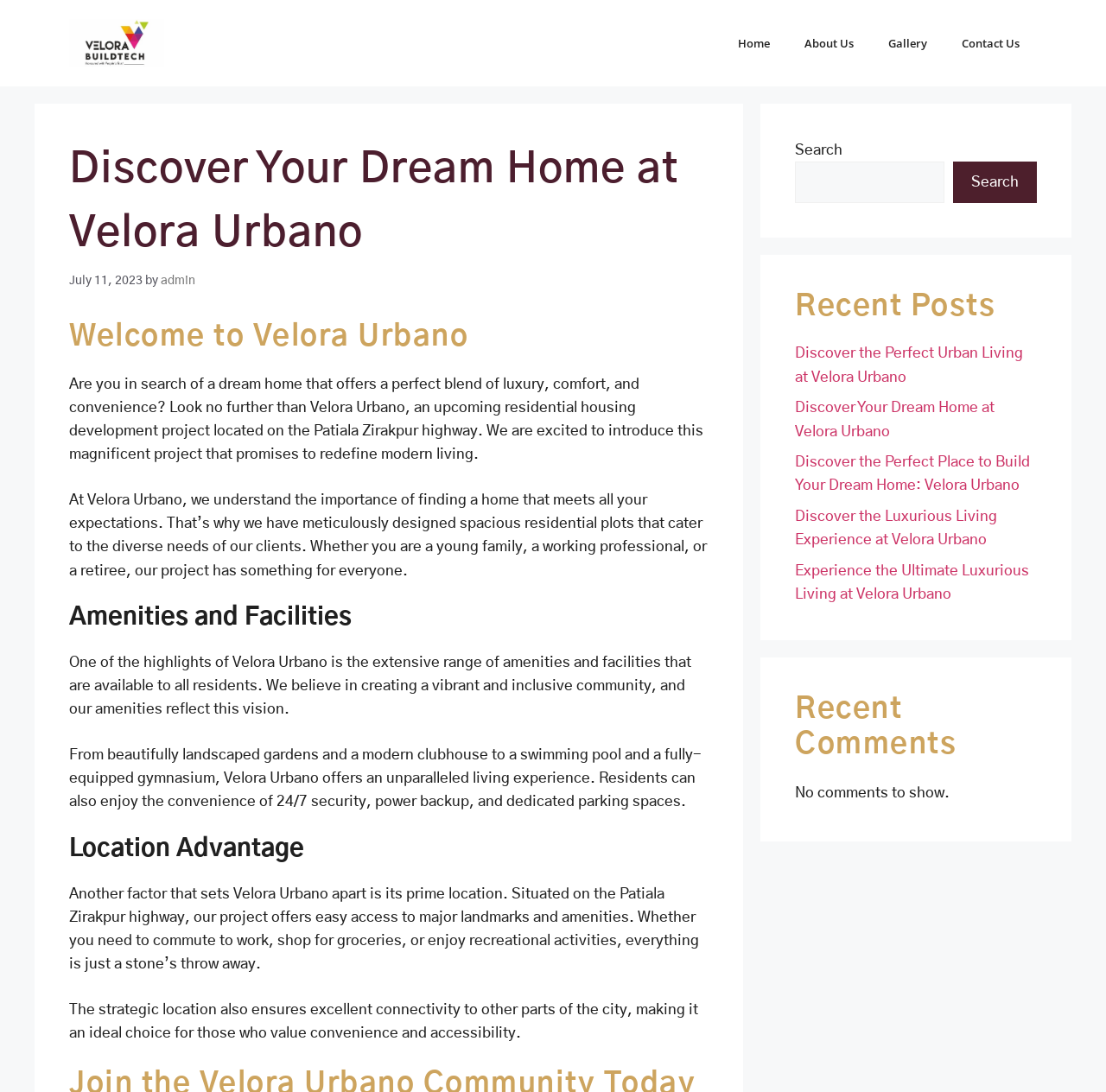Summarize the webpage comprehensively, mentioning all visible components.

The webpage is about Velora Urbano, an upcoming residential housing development project. At the top, there is a banner with the project's logo and a navigation menu with links to "Home", "About Us", "Gallery", and "Contact Us". Below the navigation menu, there is a heading that reads "Discover Your Dream Home at Velora Urbano" followed by a date and author information.

The main content of the webpage is divided into sections. The first section welcomes users to Velora Urbano and describes the project as a perfect blend of luxury, comfort, and convenience. The text explains that the project offers spacious residential plots catering to diverse client needs.

The next section is about amenities and facilities, highlighting the extensive range of features available to residents, including landscaped gardens, a modern clubhouse, swimming pool, gymnasium, 24/7 security, power backup, and dedicated parking spaces.

The third section focuses on the project's location advantage, situated on the Patiala Zirakpur highway, providing easy access to major landmarks and amenities. The strategic location ensures excellent connectivity to other parts of the city.

On the right side of the webpage, there is a search bar with a search button. Below the search bar, there are three sections: "Recent Posts", "Recent Comments", and another section with no content. The "Recent Posts" section lists five links to articles about Velora Urbano, while the "Recent Comments" section displays a message indicating that there are no comments to show.